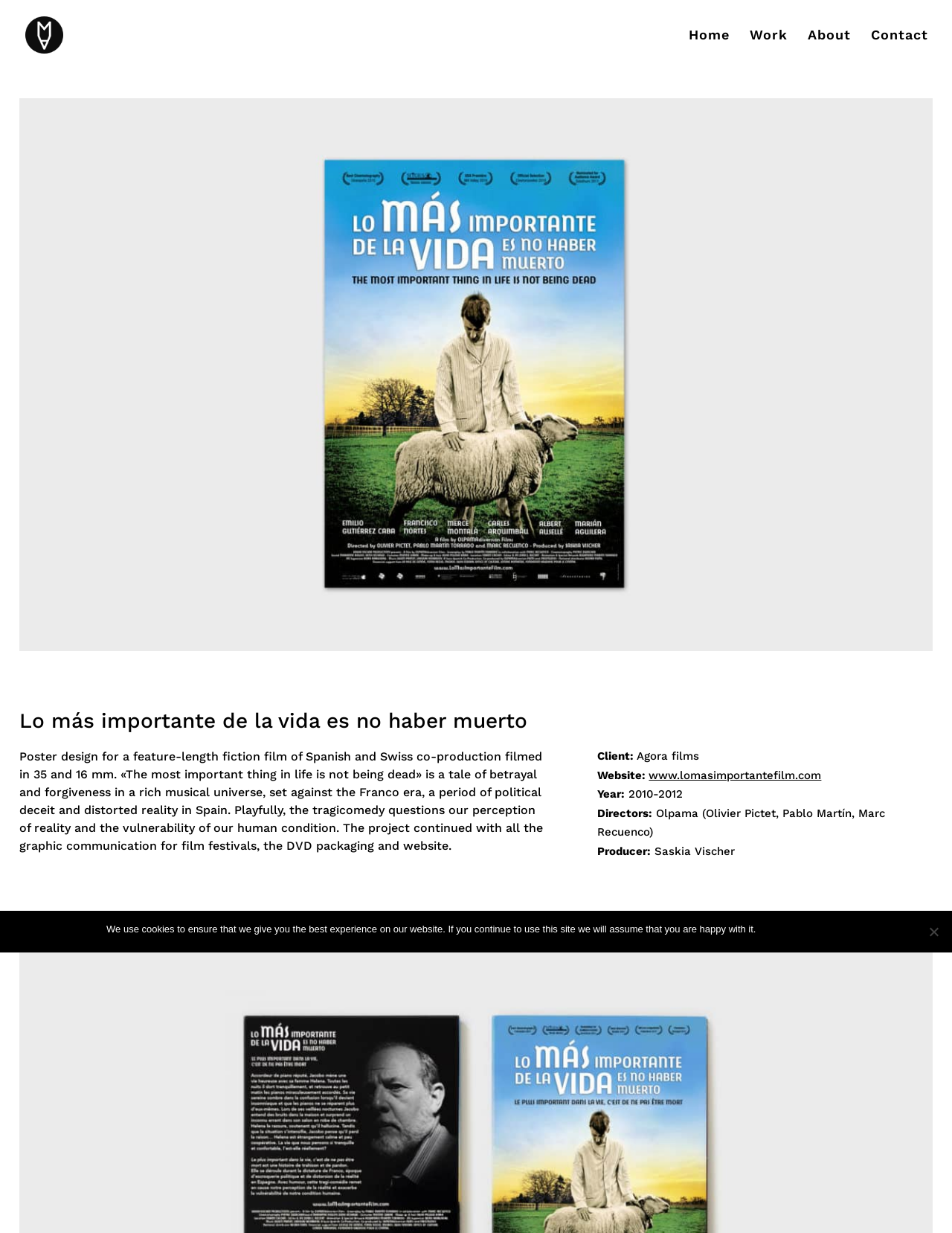Identify the bounding box coordinates of the region I need to click to complete this instruction: "Click the 'Accessibility' link".

None